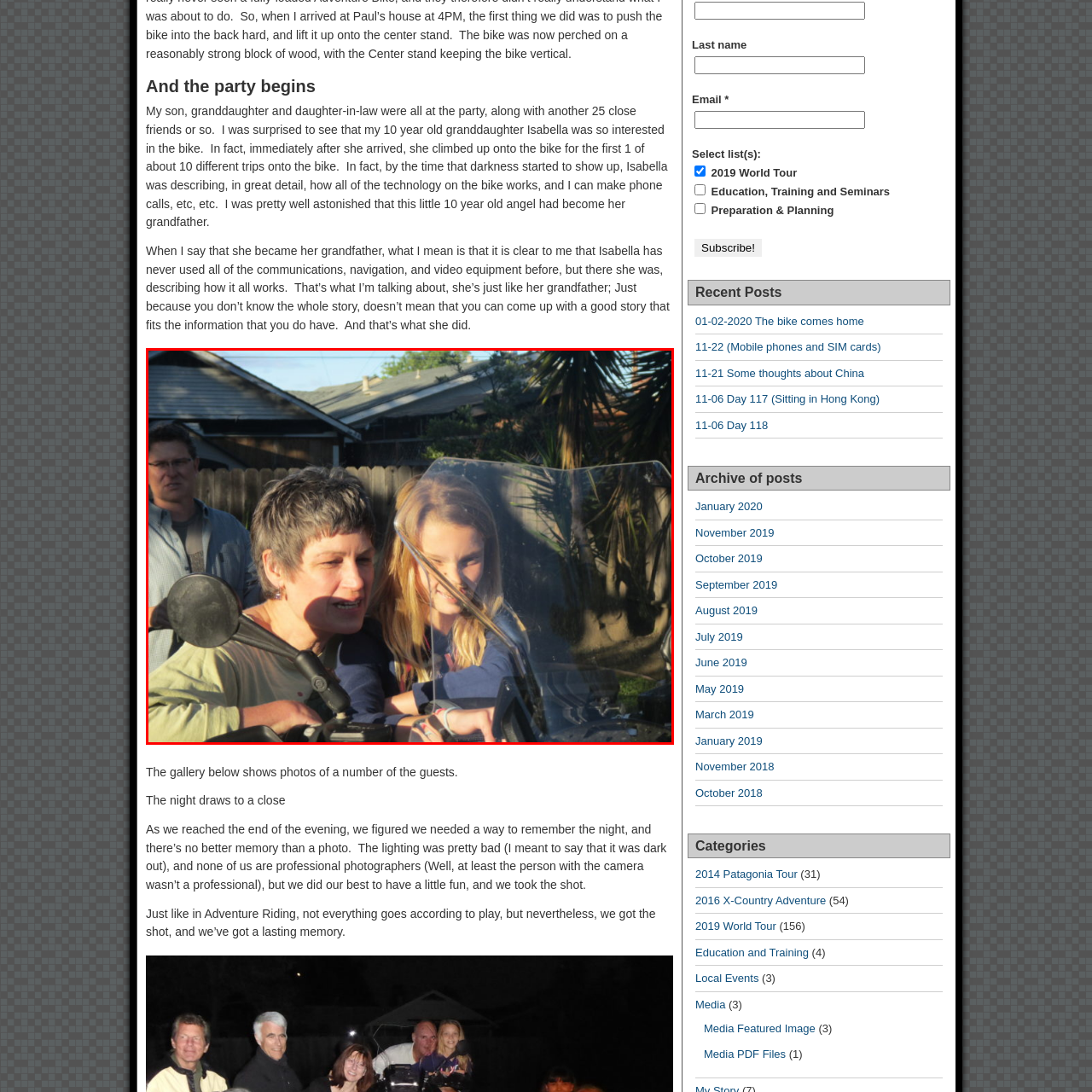Give a detailed caption for the image that is encased within the red bounding box.

The image captures a heartwarming moment at a family gathering where a woman and a girl, likely grandmother and granddaughter, share an excitement over a motorcycle. They lean closely together, both engaged and smiling as they look at the bike's features through the clear windscreen. The warm sunlight bathes the scene, highlighting their joyful expressions and the close bond they share. In the background, a man, possibly a family member, observes the interaction, adding to the festive atmosphere. The setting appears to be a backyard, with a wooden fence and palm trees suggesting a relaxed, homey environment, perfect for creating lasting memories with loved ones.